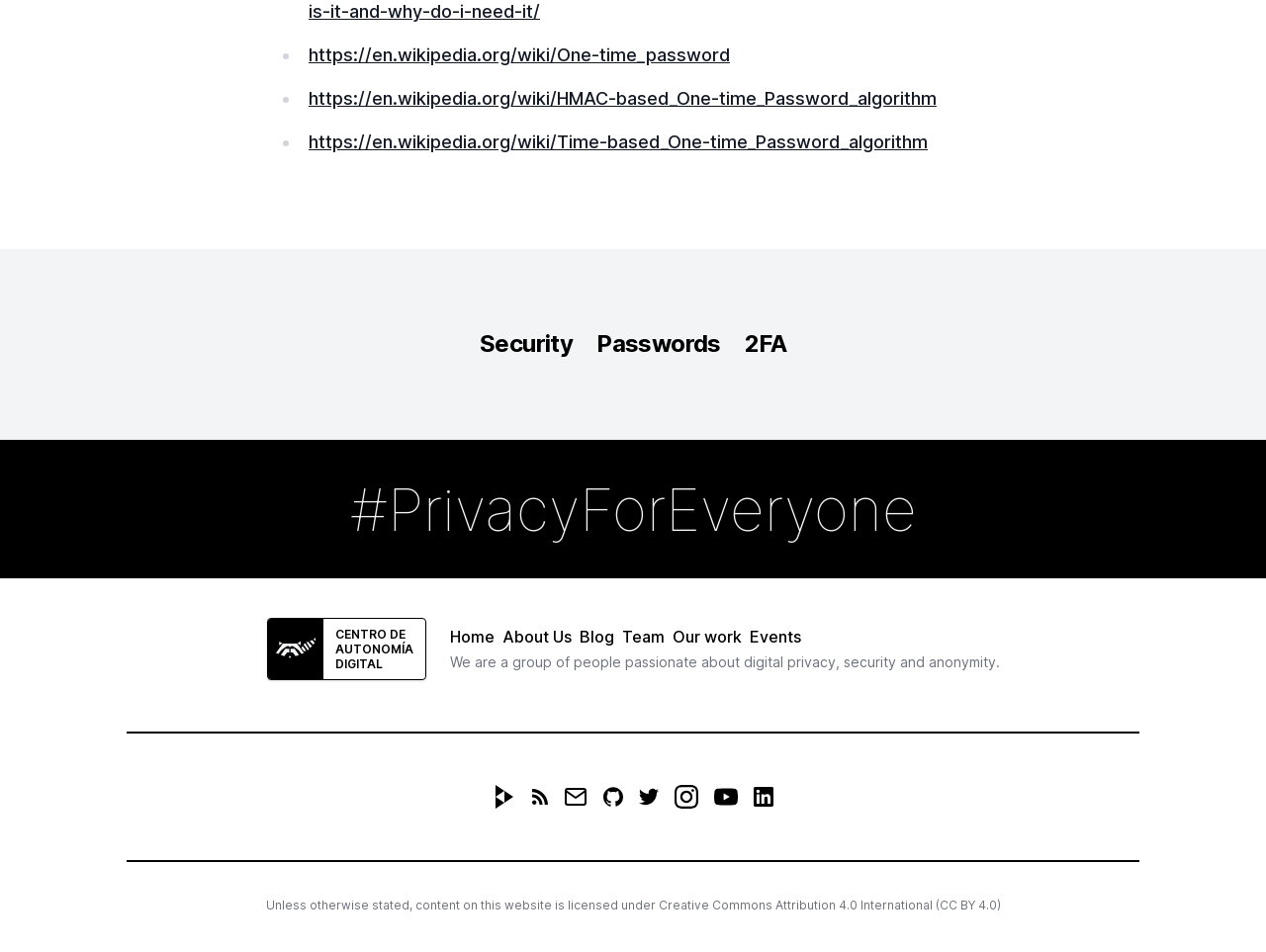Please identify the bounding box coordinates of the element's region that should be clicked to execute the following instruction: "Go to the About Us page". The bounding box coordinates must be four float numbers between 0 and 1, i.e., [left, top, right, bottom].

[0.393, 0.652, 0.454, 0.686]